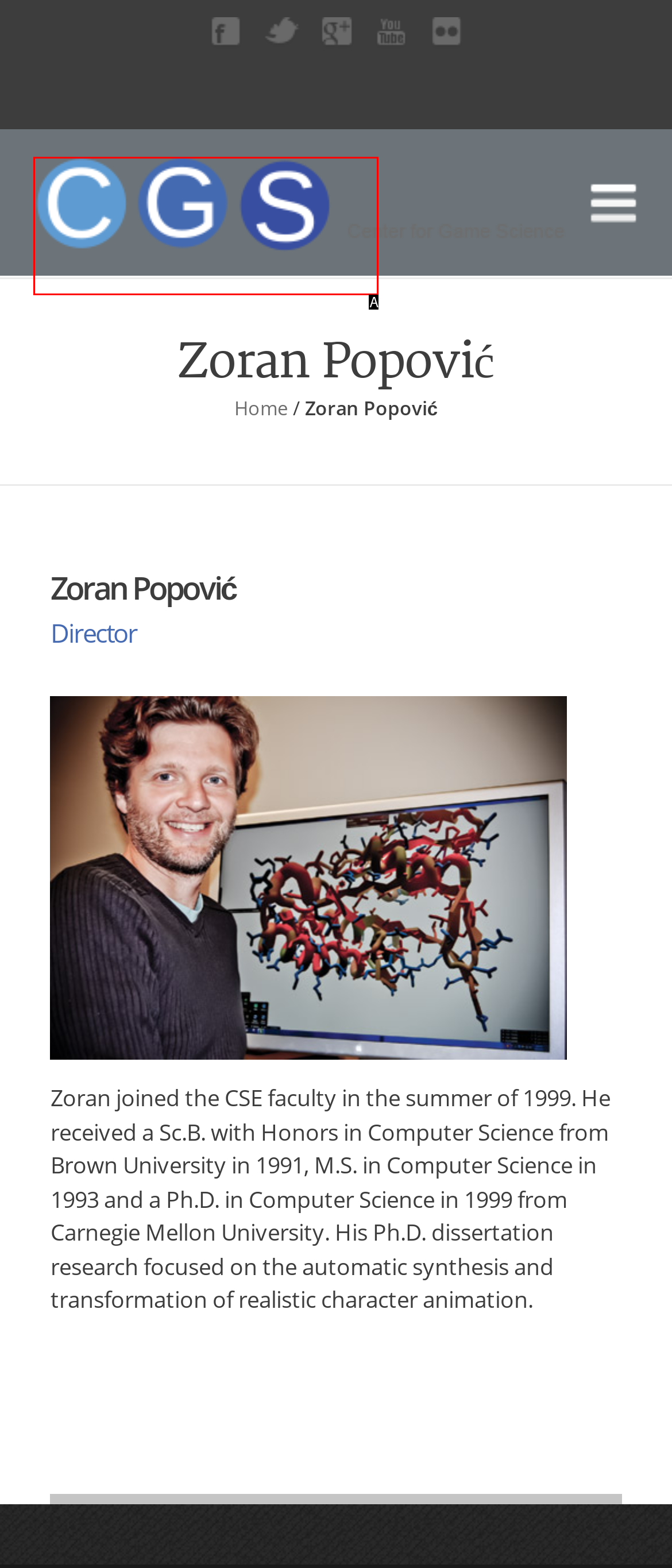Identify the letter of the option that best matches the following description: title="Center for Game Science". Respond with the letter directly.

A